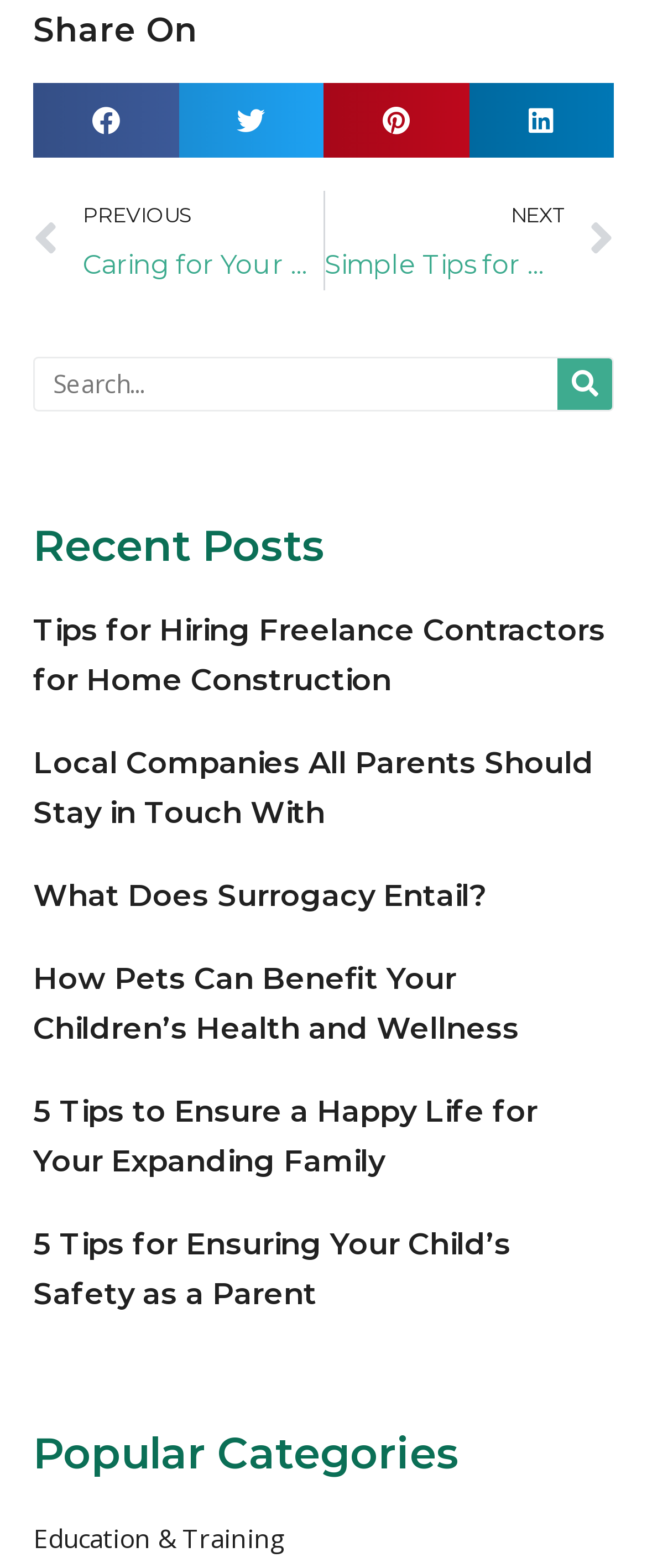Pinpoint the bounding box coordinates of the area that should be clicked to complete the following instruction: "Explore the Education & Training category". The coordinates must be given as four float numbers between 0 and 1, i.e., [left, top, right, bottom].

[0.051, 0.969, 0.441, 0.992]